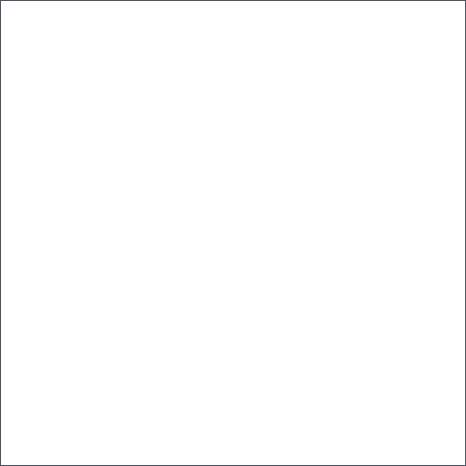Explain in detail what you see in the image.

The image titled "Why Diyustom?" features a clean and minimalist design, emphasizing the brand's identity without any distracting elements. Accompanying text highlights that Diyustom is a Chinese brand known for its affordable prices and a unique range of products, which includes doormats, t-shirts, circle ornaments, mugs, acrylic plaques, and LED lamps. The brand notably differentiates itself through its focus on high-quality materials and distinctive designs that appeal to a broad consumer base. Despite a quiet presence in mainstream press, Diyustom boasts a significant following of 12.2K on Facebook and Instagram, reflecting customer trust and engagement. The image is credited to the brand's Facebook page, further linking viewers to explore more about Diyustom's offerings online.